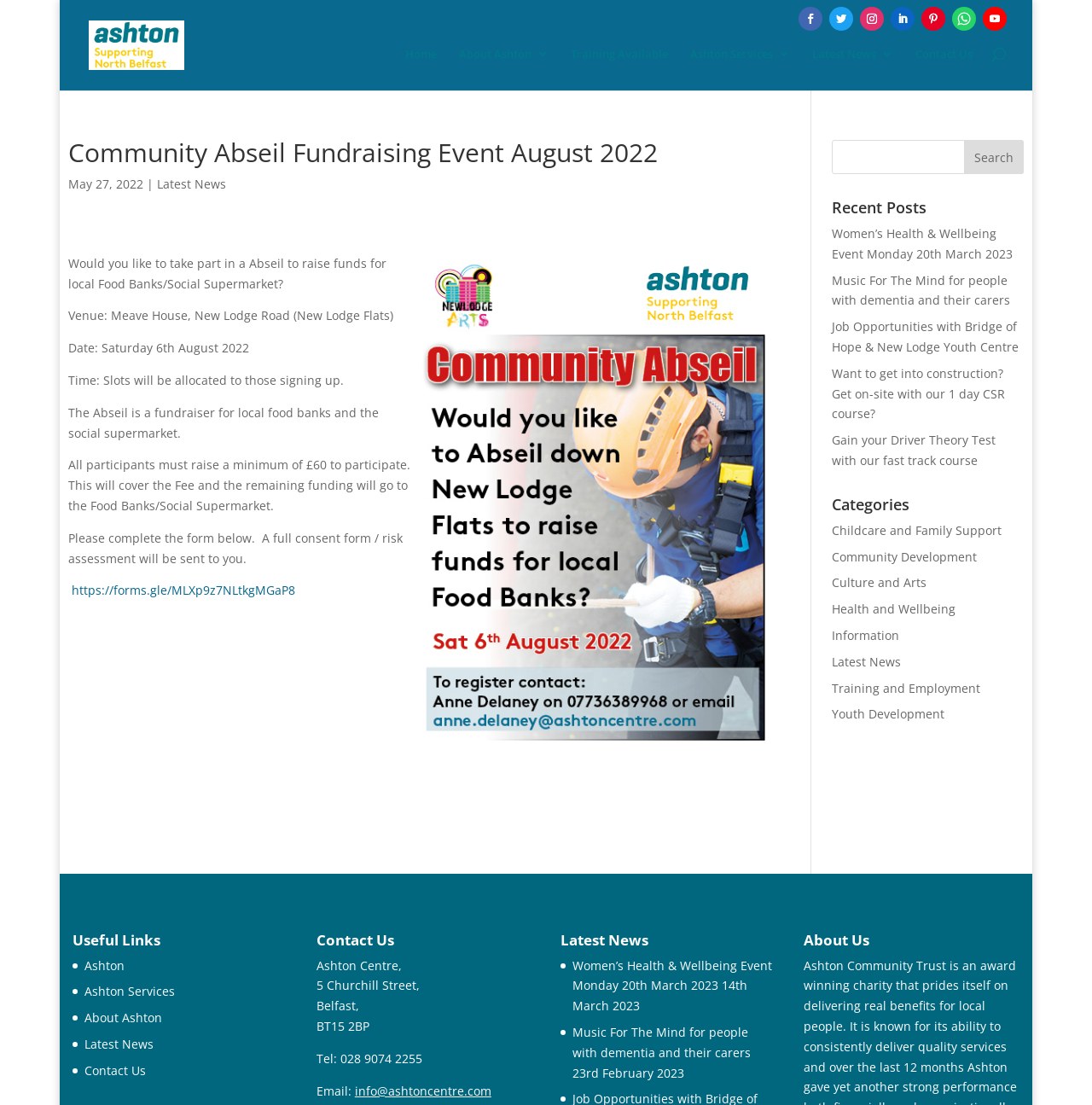Pinpoint the bounding box coordinates of the element to be clicked to execute the instruction: "Click the 'Home' link".

[0.371, 0.043, 0.4, 0.082]